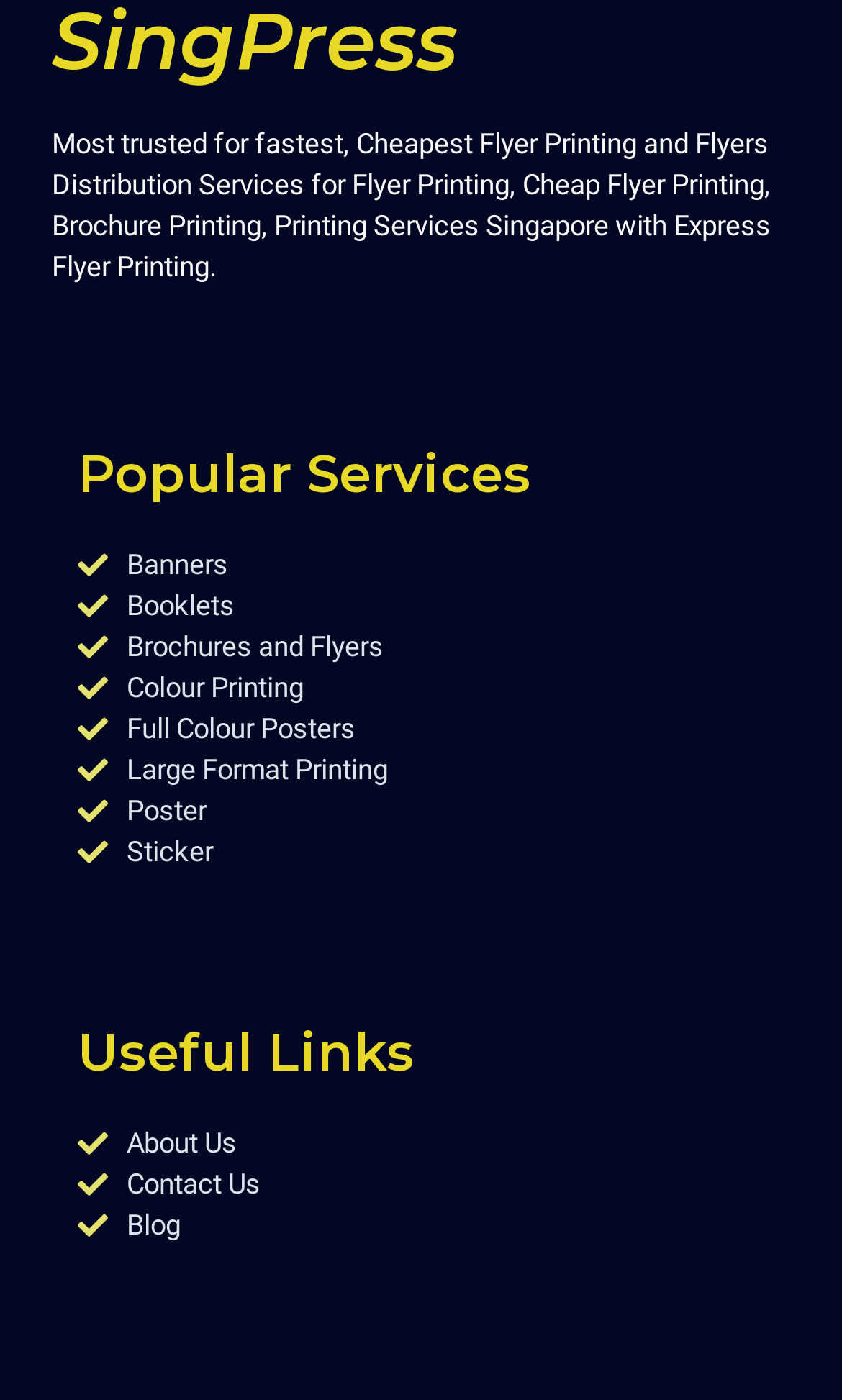What is the company name?
Could you please answer the question thoroughly and with as much detail as possible?

The company name is 'SingPress' which is mentioned in the heading at the top of the webpage with a bounding box coordinate of [0.062, 0.001, 0.938, 0.058].